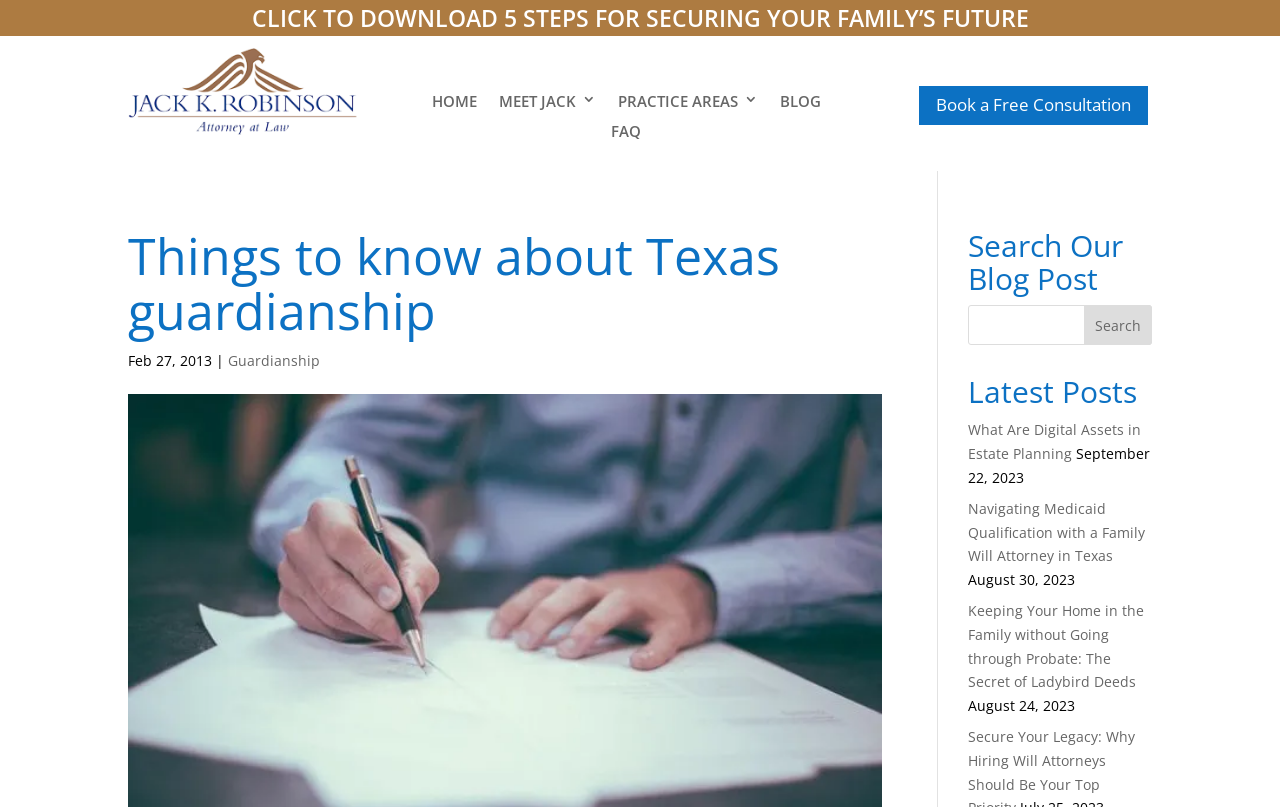Identify the bounding box coordinates of the clickable section necessary to follow the following instruction: "Download 5 steps for securing your family's future". The coordinates should be presented as four float numbers from 0 to 1, i.e., [left, top, right, bottom].

[0.196, 0.003, 0.804, 0.043]